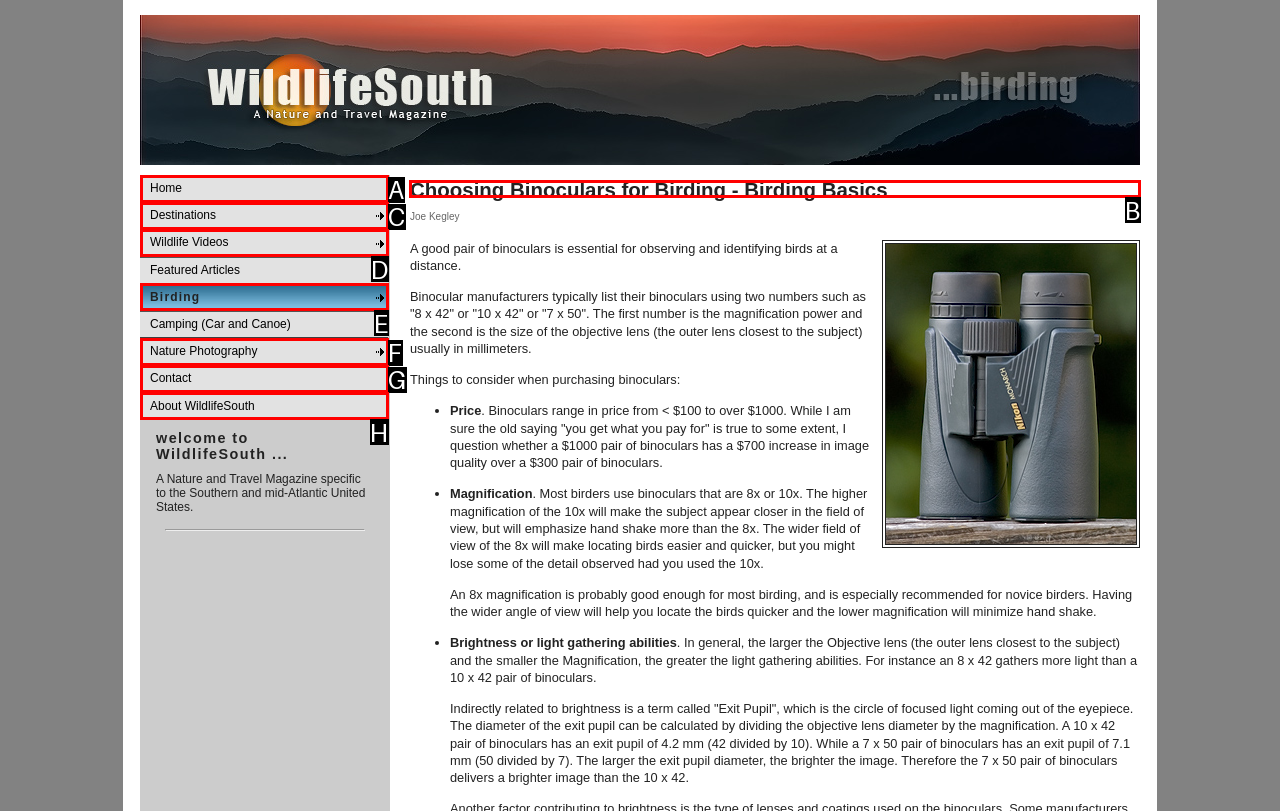Identify which lettered option to click to carry out the task: Read the article 'Choosing Binoculars for Birding - Birding Basics'. Provide the letter as your answer.

B